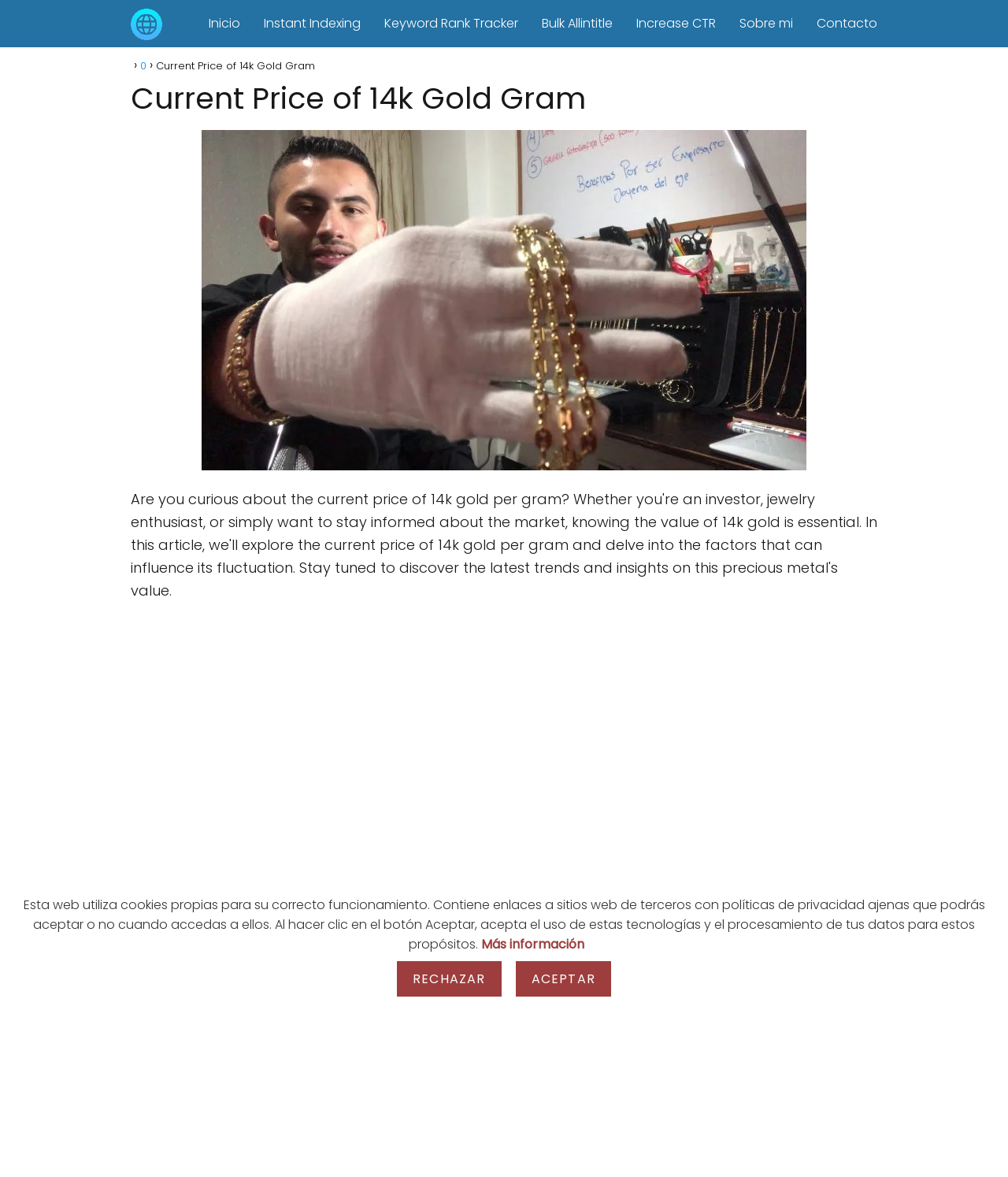How many links are present in the navigation section?
Look at the image and respond to the question as thoroughly as possible.

The navigation section, also referred to as breadcrumbs, contains a single link with the text '0', indicating that there is only one link present in this section.